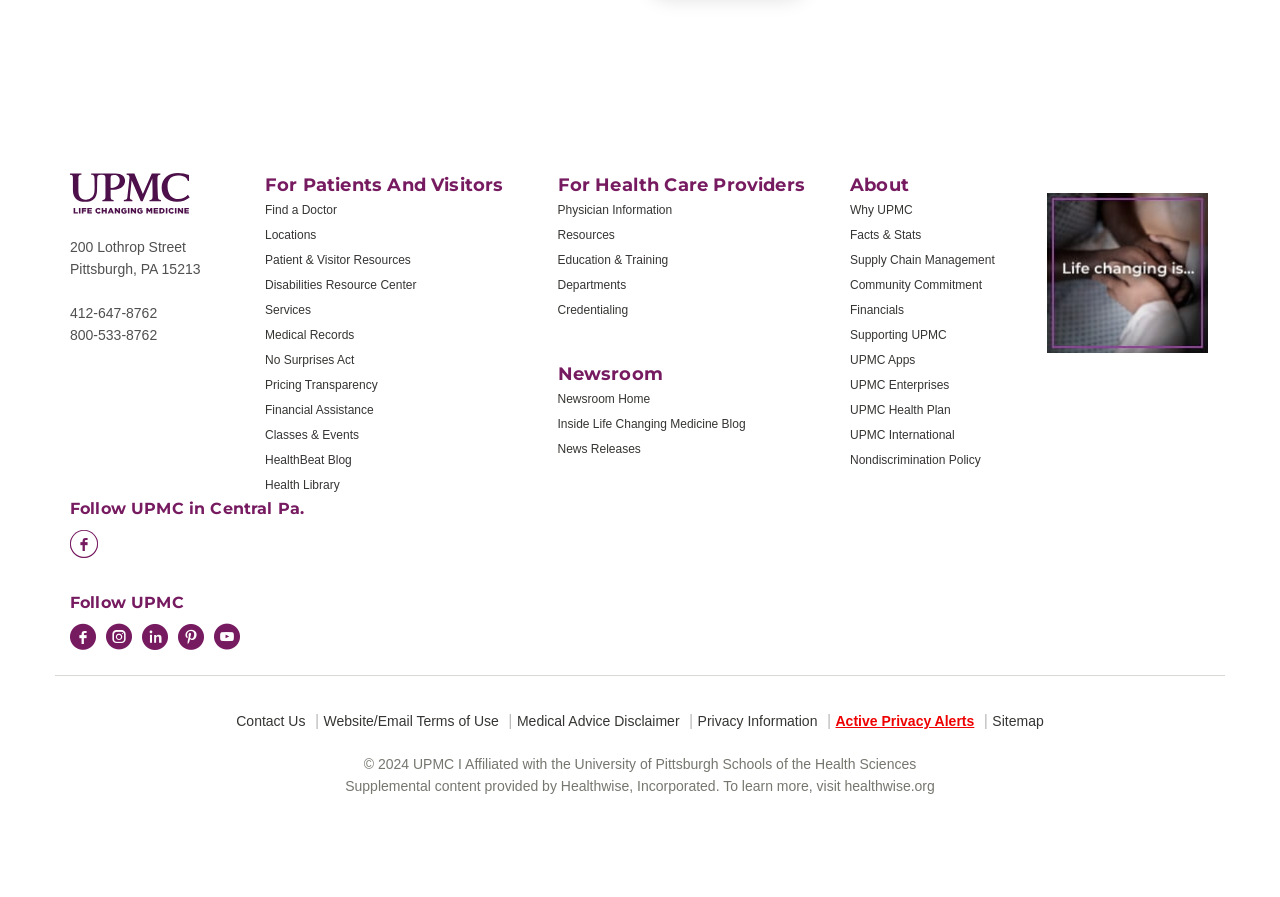What are the categories for healthcare providers?
Answer the question with a thorough and detailed explanation.

I found the categories by looking at the links under the 'For Health Care Providers' section, which provide the categories as 'Physician Information', 'Resources', 'Education & Training', 'Departments', and 'Credentialing'.